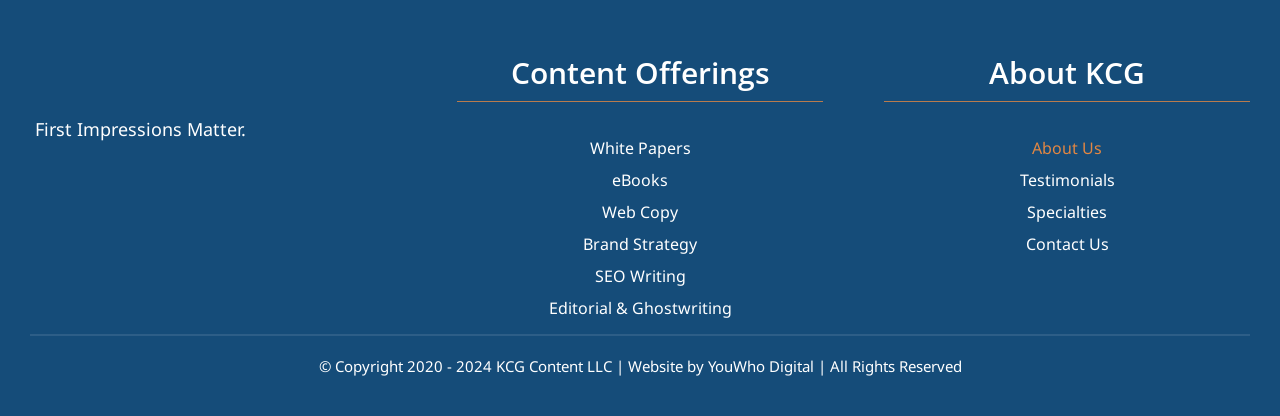Please provide a detailed answer to the question below by examining the image:
Who designed the website?

I found the website designer by looking at the link element with the bounding box coordinates [0.553, 0.856, 0.636, 0.904], which contains the text 'YouWho Digital'. This link is located in the footer of the webpage.